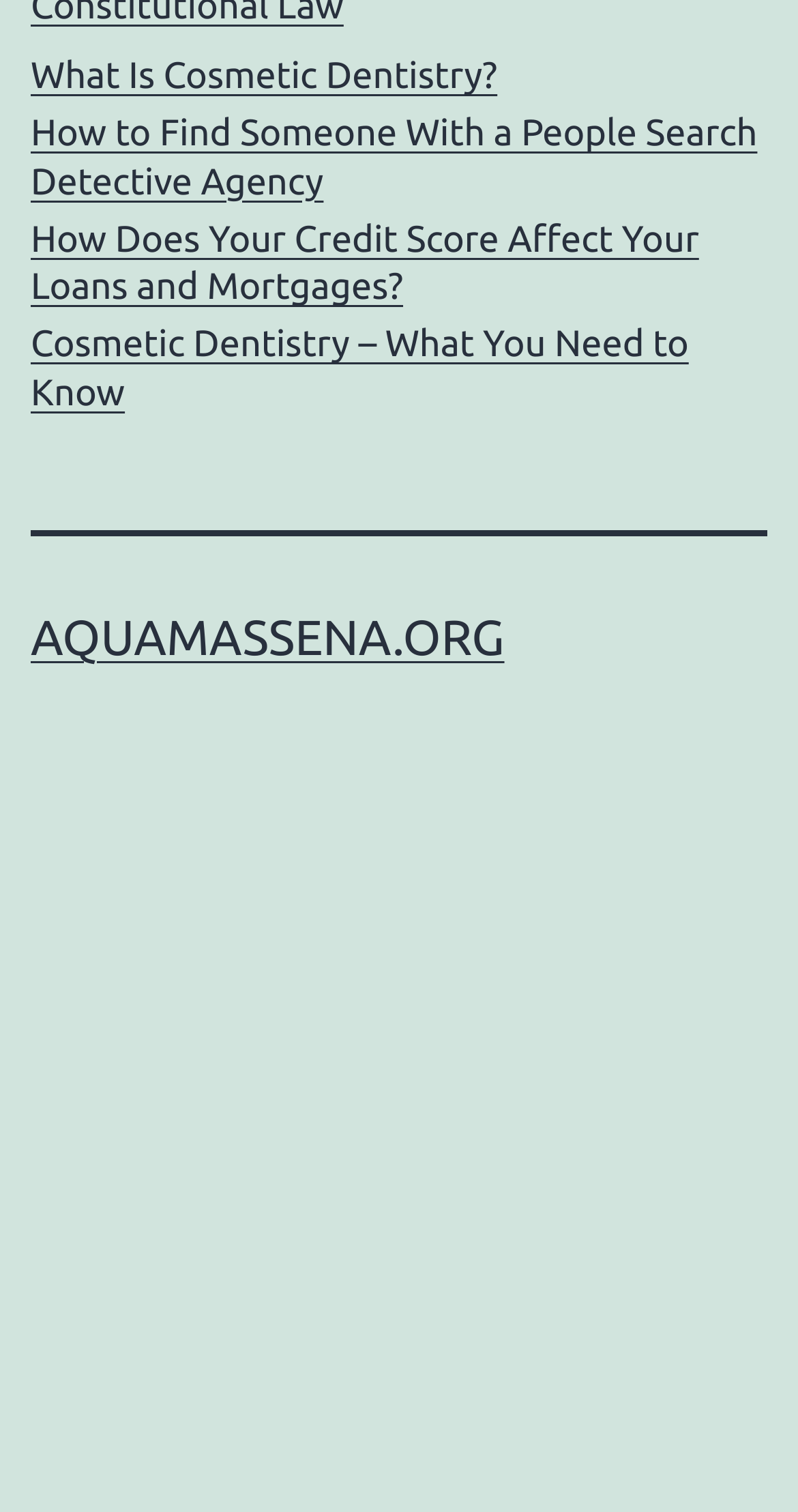What is the category of the post 'Constitutional Law'?
Please provide a single word or phrase answer based on the image.

Law